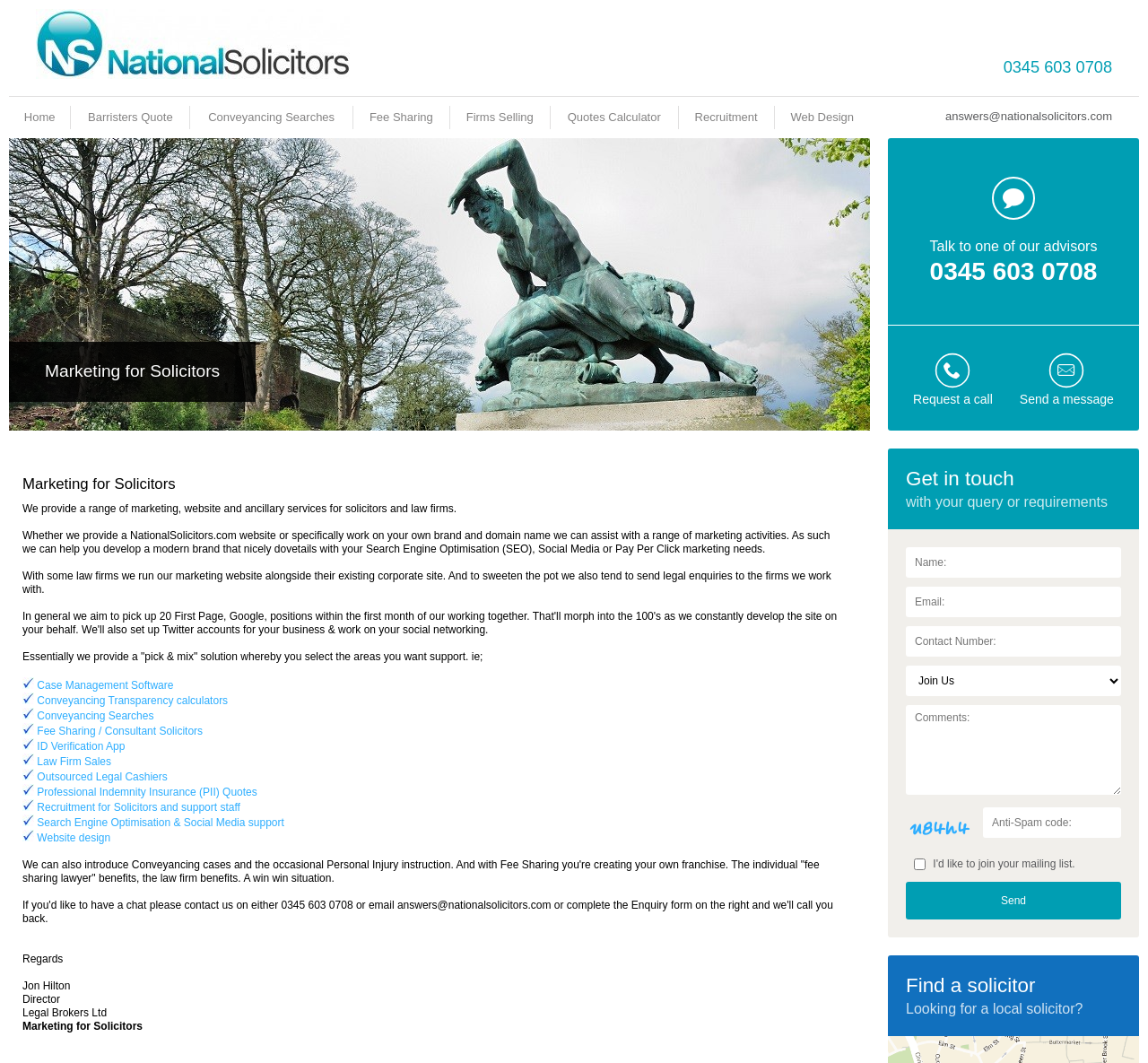What is the main heading displayed on the webpage? Please provide the text.

Marketing for Solicitors